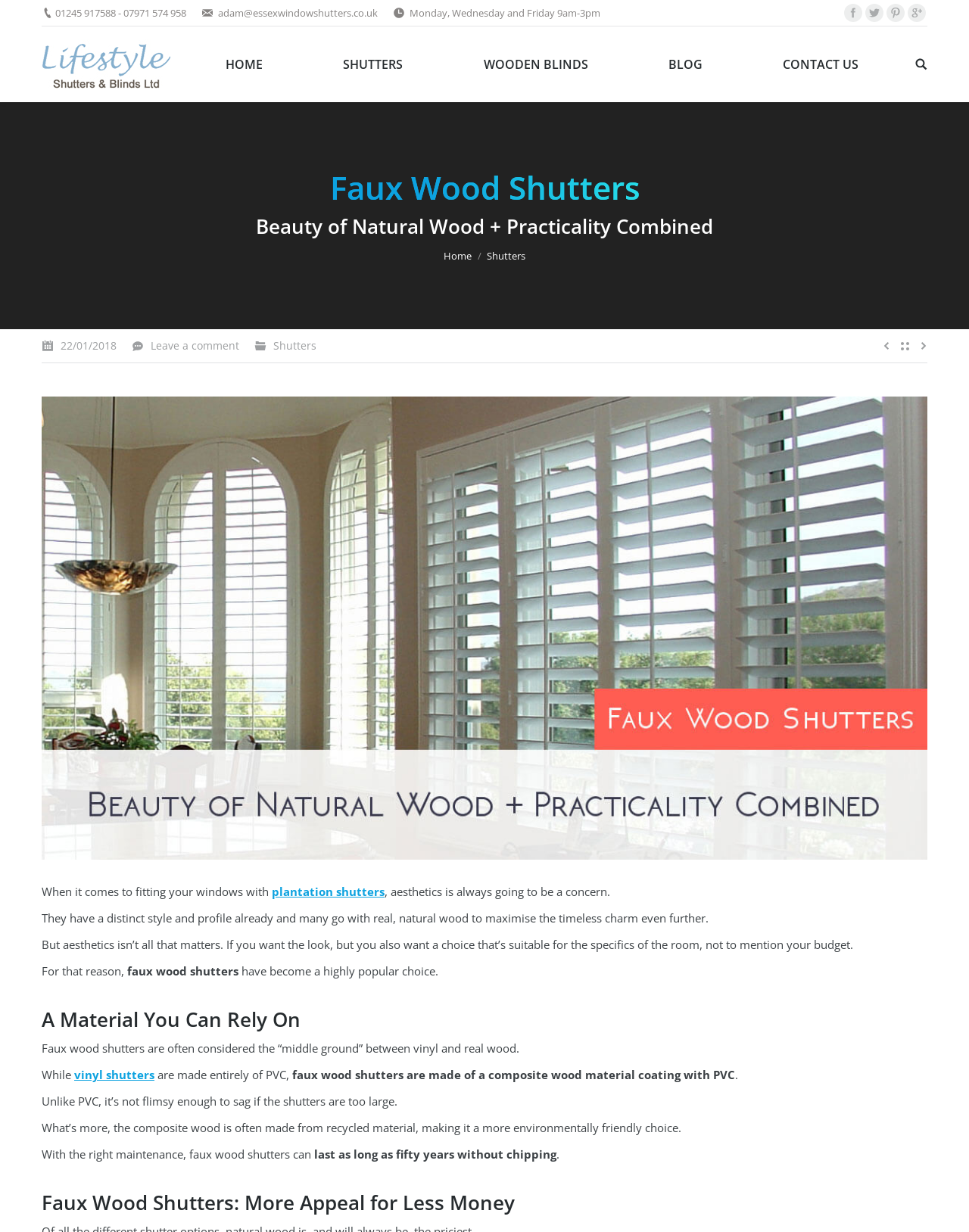Use a single word or phrase to answer the following:
What is the phone number of the company?

01245 917588